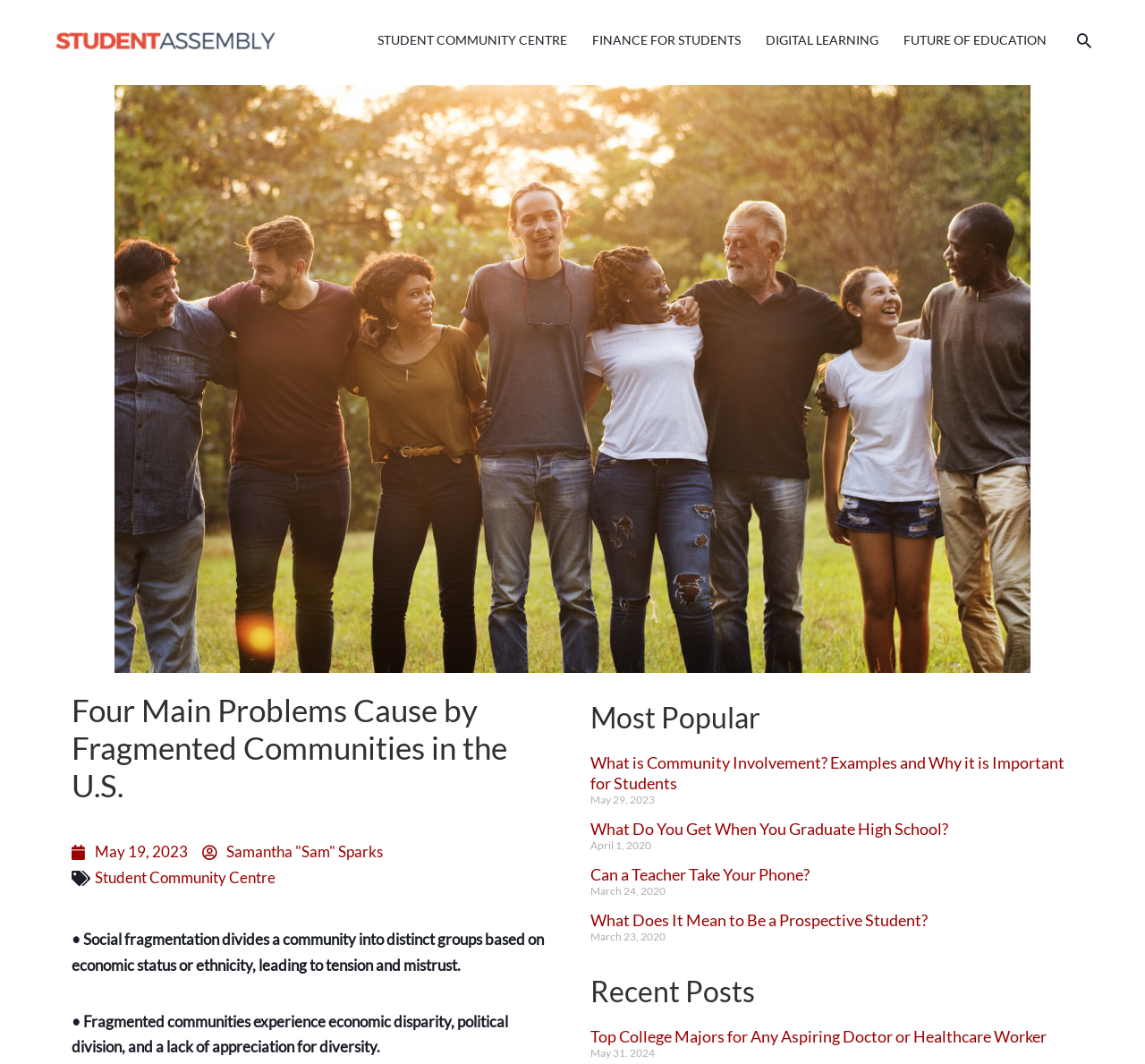Specify the bounding box coordinates of the area to click in order to follow the given instruction: "Click the Student Community Centre link."

[0.319, 0.014, 0.506, 0.061]